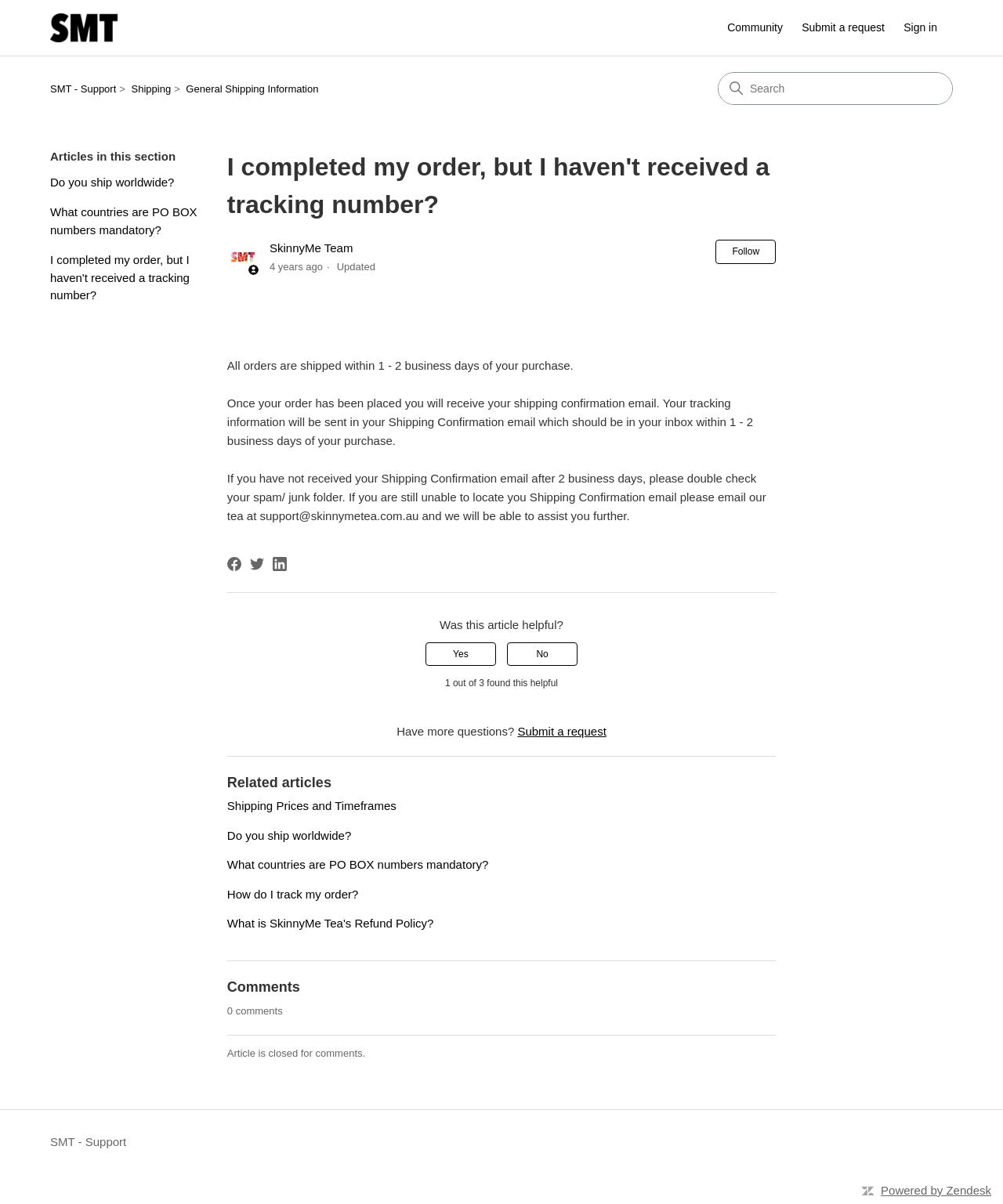Pinpoint the bounding box coordinates of the clickable element to carry out the following instruction: "Follow this article."

[0.714, 0.199, 0.774, 0.219]